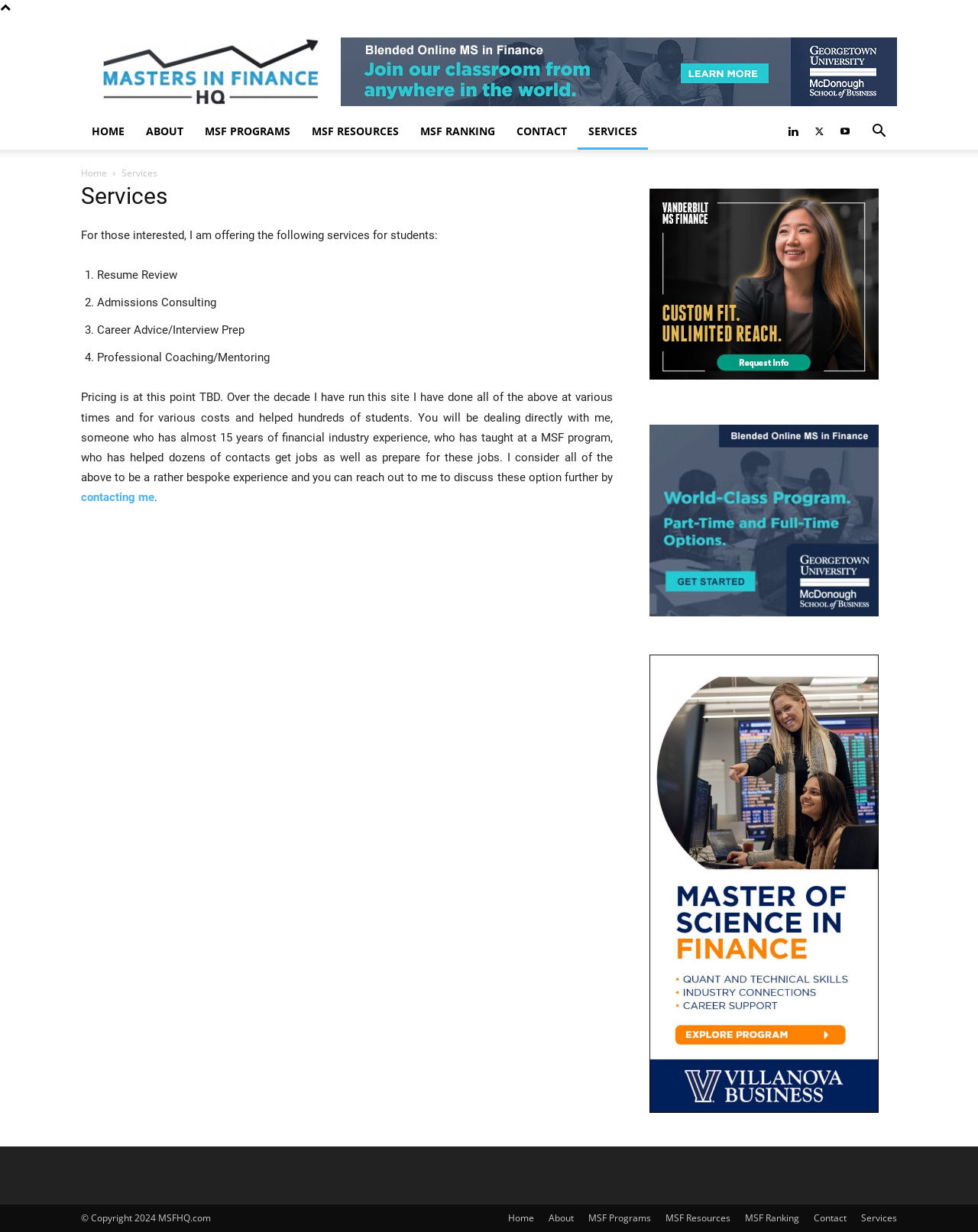Kindly determine the bounding box coordinates of the area that needs to be clicked to fulfill this instruction: "Click on the 'CONTACT' link".

[0.517, 0.092, 0.591, 0.122]